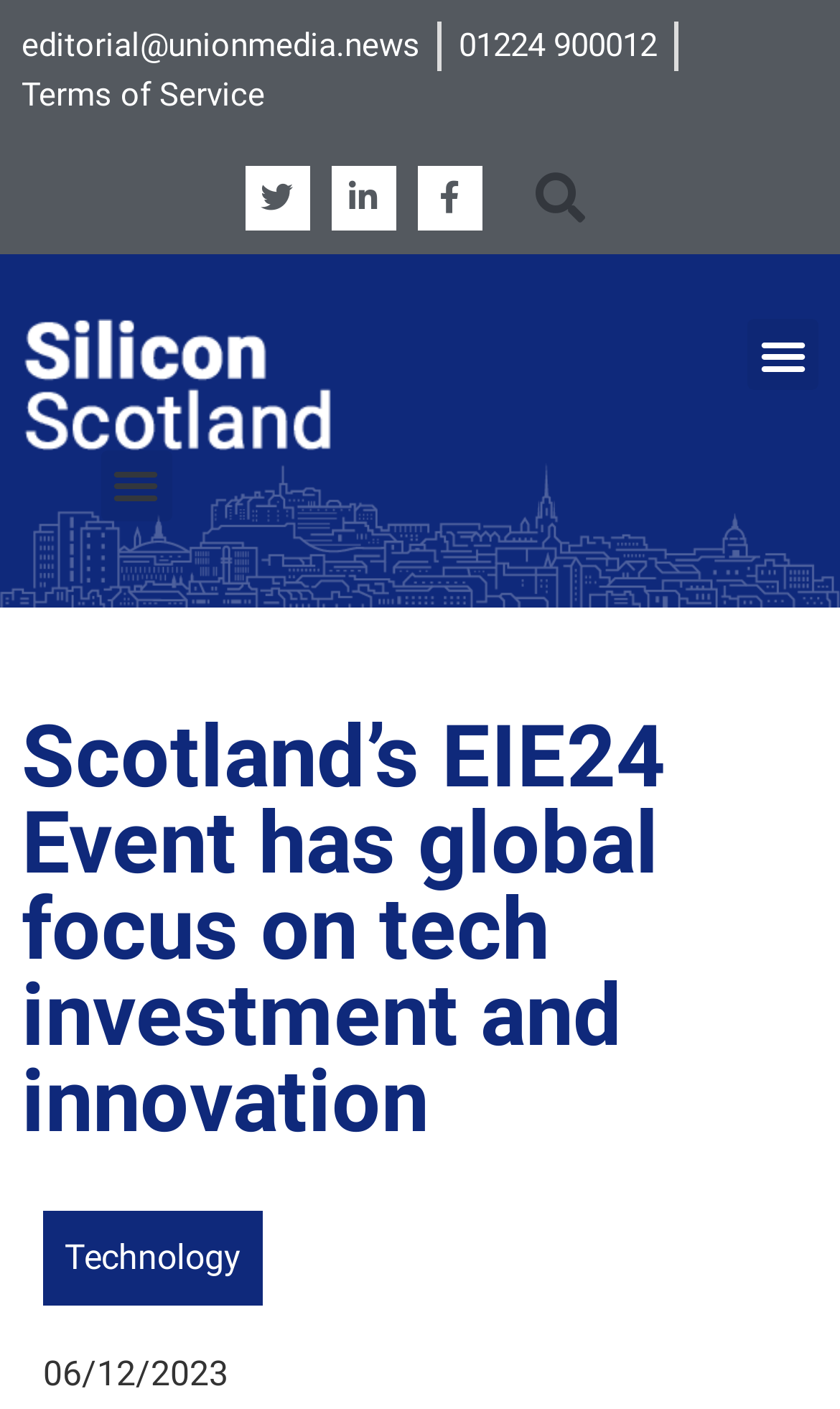Determine the bounding box for the UI element described here: "China".

None